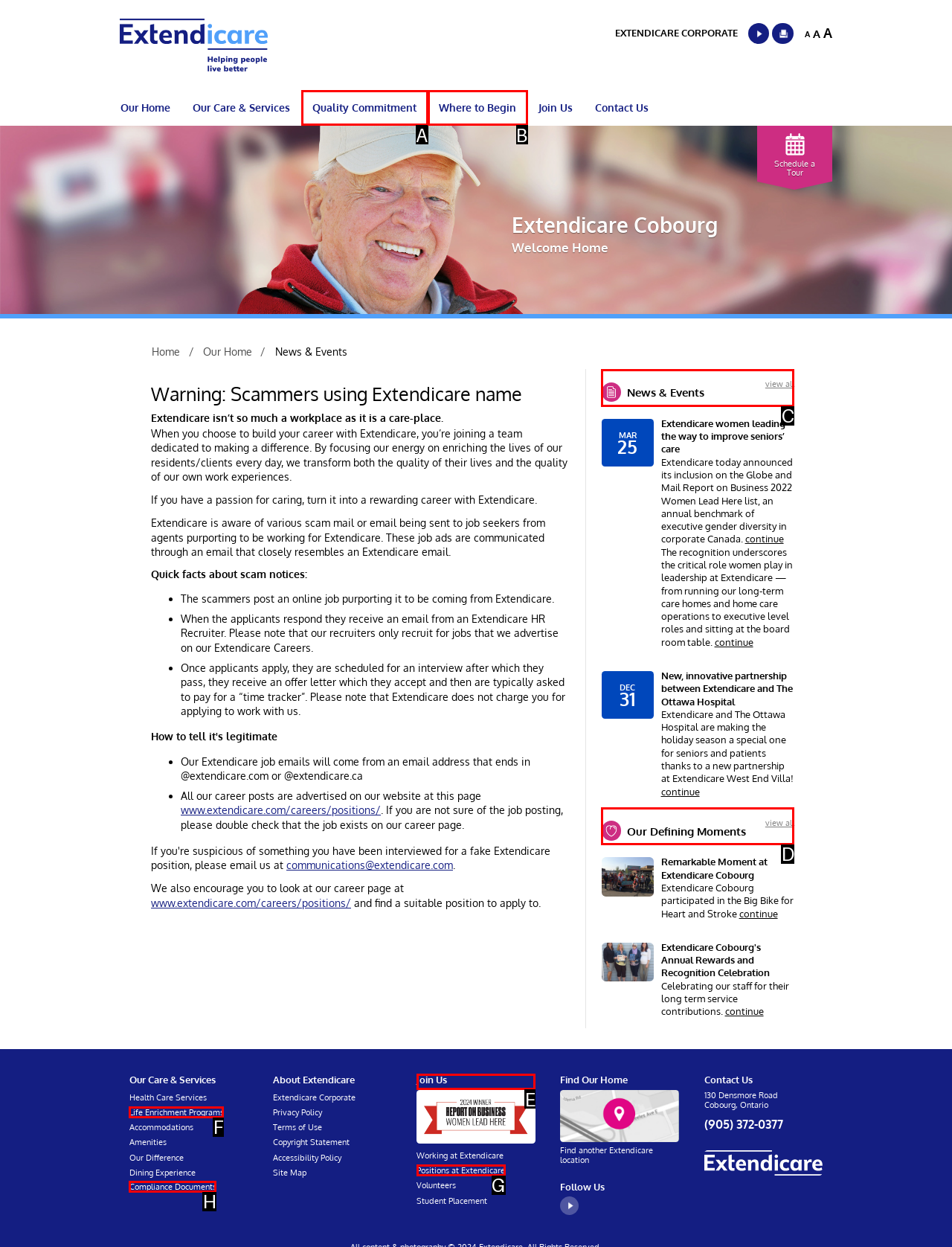Given the task: Check news News & Events view all, indicate which boxed UI element should be clicked. Provide your answer using the letter associated with the correct choice.

C